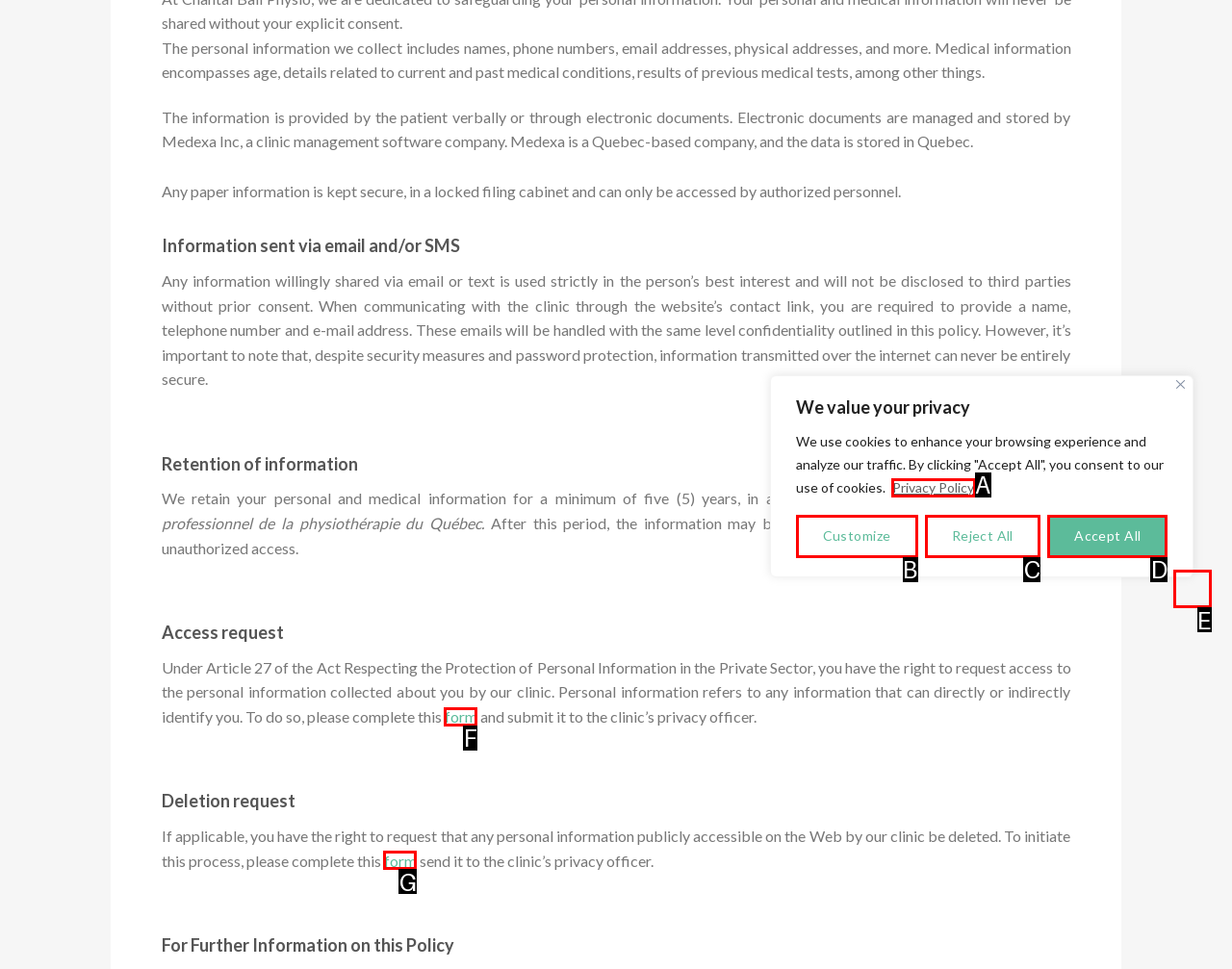Select the letter of the HTML element that best fits the description: Privacy Policy
Answer with the corresponding letter from the provided choices.

A